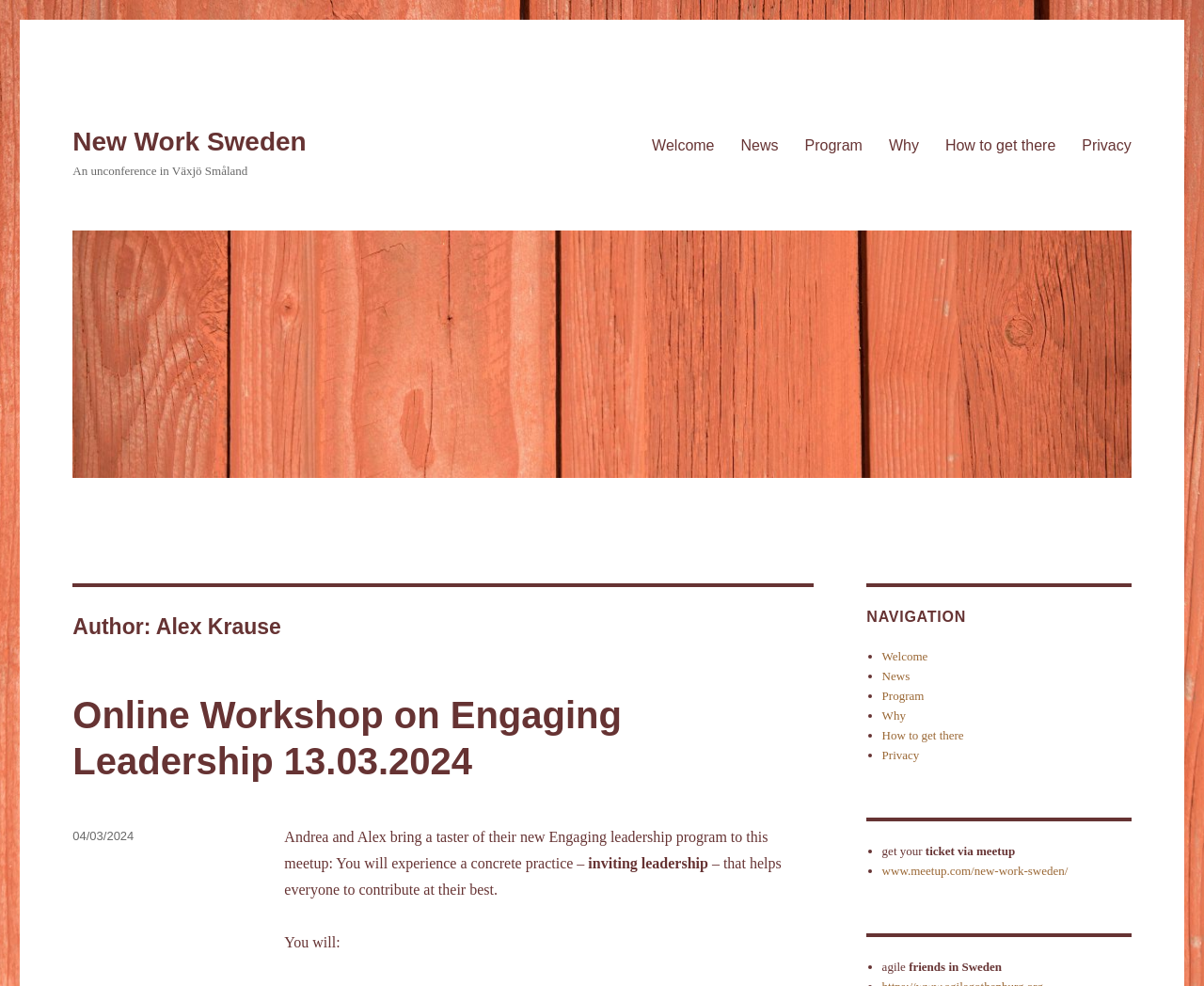Find and specify the bounding box coordinates that correspond to the clickable region for the instruction: "Read the 'Author: Alex Krause' heading".

[0.06, 0.622, 0.676, 0.648]